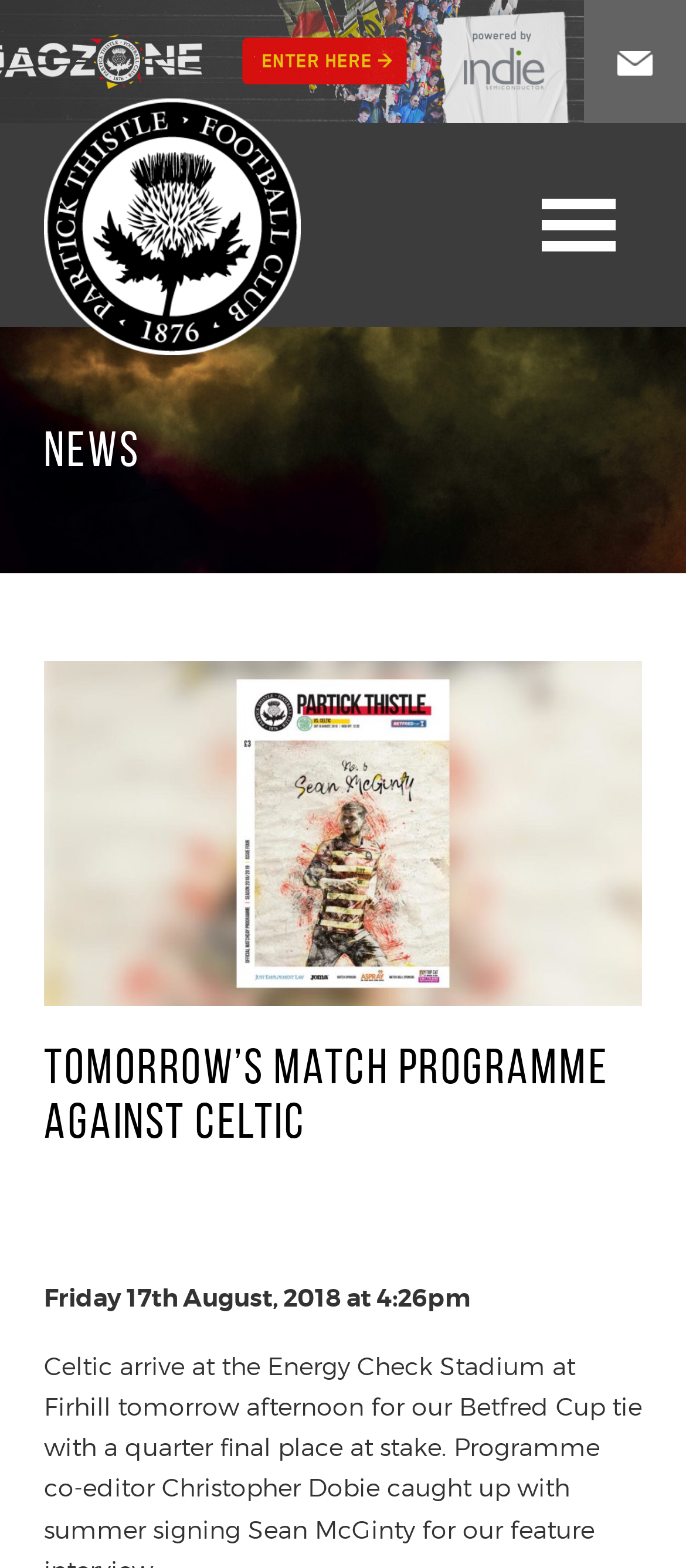Refer to the image and offer a detailed explanation in response to the question: What is the purpose of the link 'Join our mailing list'?

I inferred this by looking at the link 'Join our mailing list' which is accompanied by an image with the same description, suggesting that the purpose of the link is to allow users to join the mailing list.